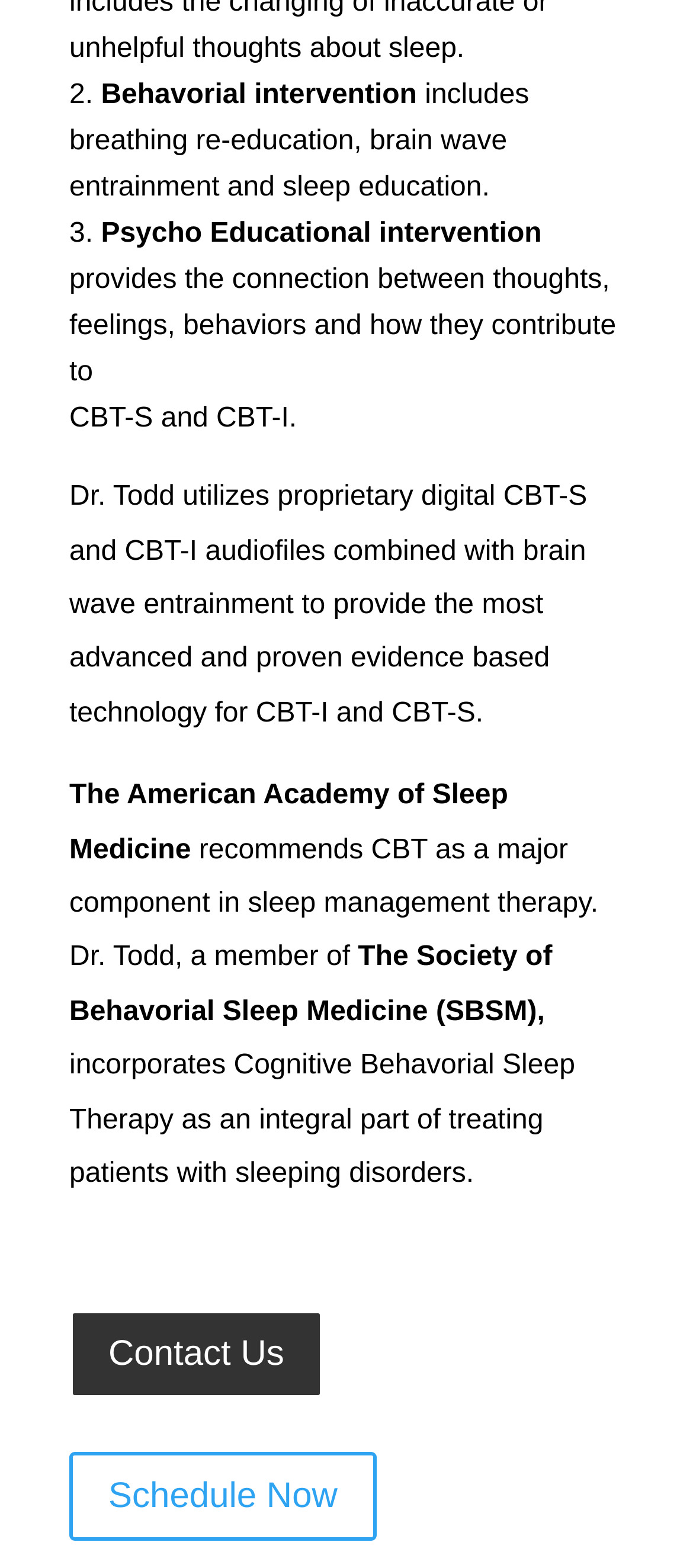What is Dr. Todd a member of?
Look at the image and respond with a one-word or short phrase answer.

The Society of Behavioral Sleep Medicine